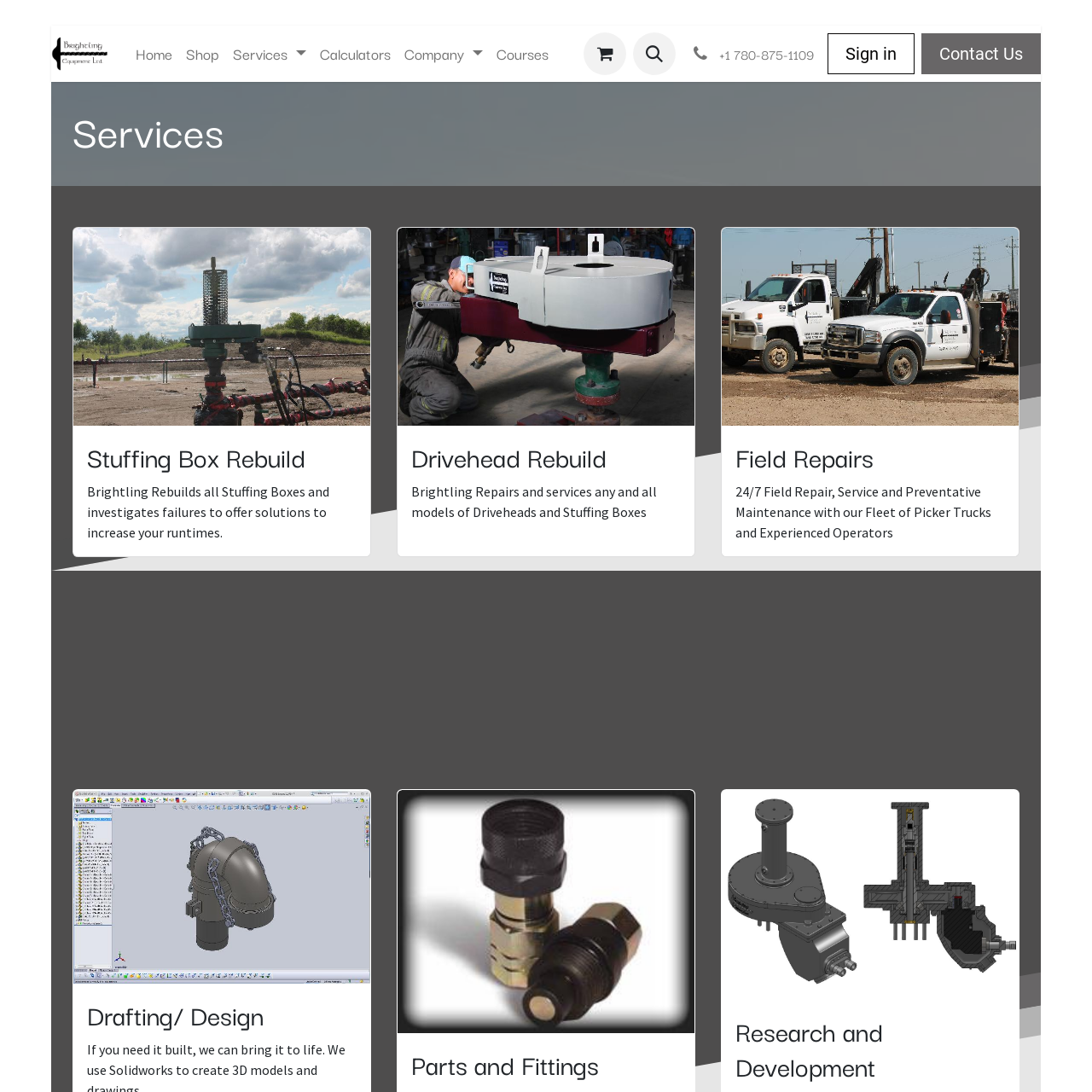What is the last service offered by Brightling?
Please answer the question with a detailed and comprehensive explanation.

I looked at the headings on the webpage and found the last service offered by Brightling, which is 'Research and Development'.